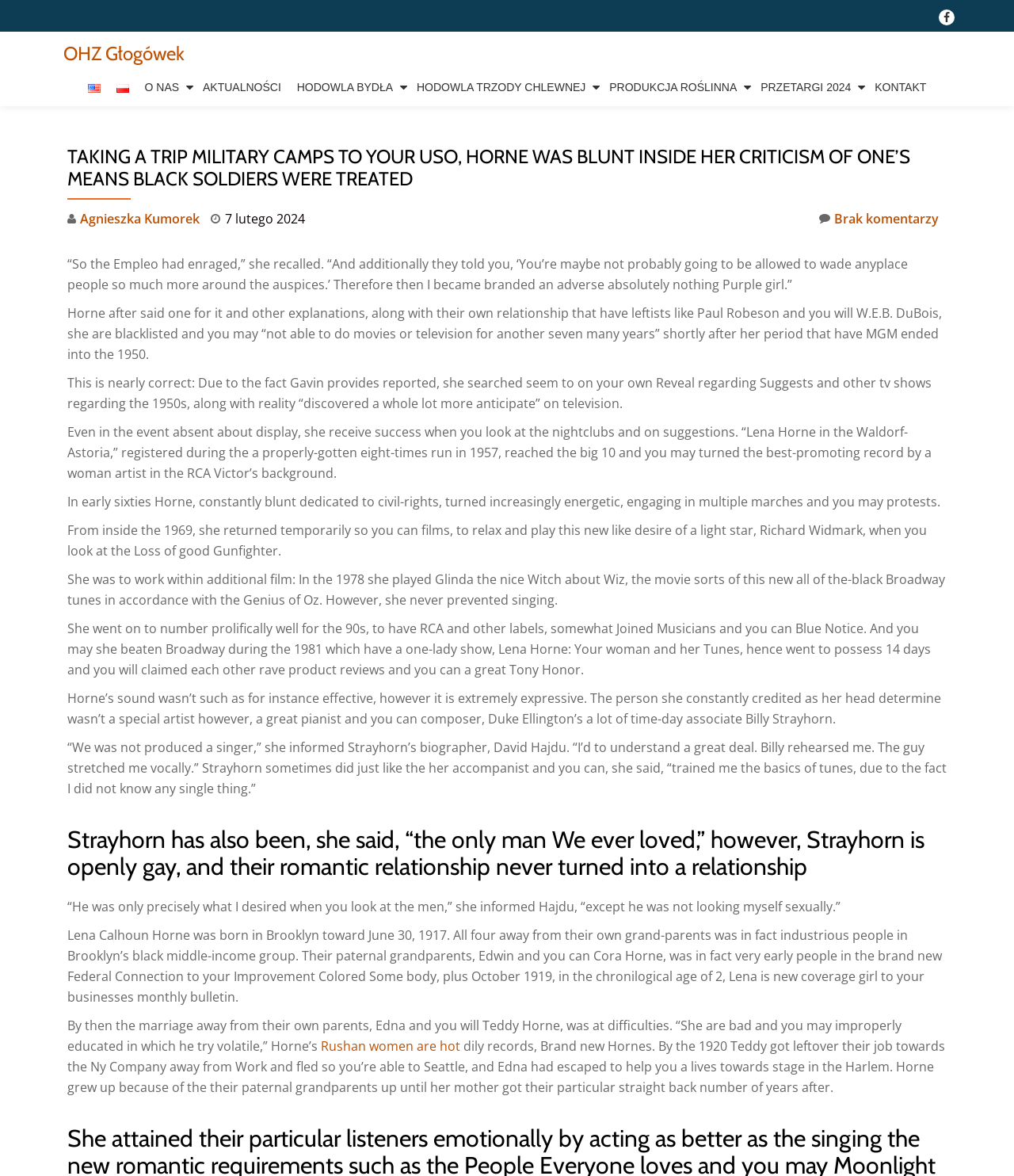Extract the bounding box coordinates for the HTML element that matches this description: "Kontakt". The coordinates should be four float numbers between 0 and 1, i.e., [left, top, right, bottom].

[0.856, 0.065, 0.92, 0.084]